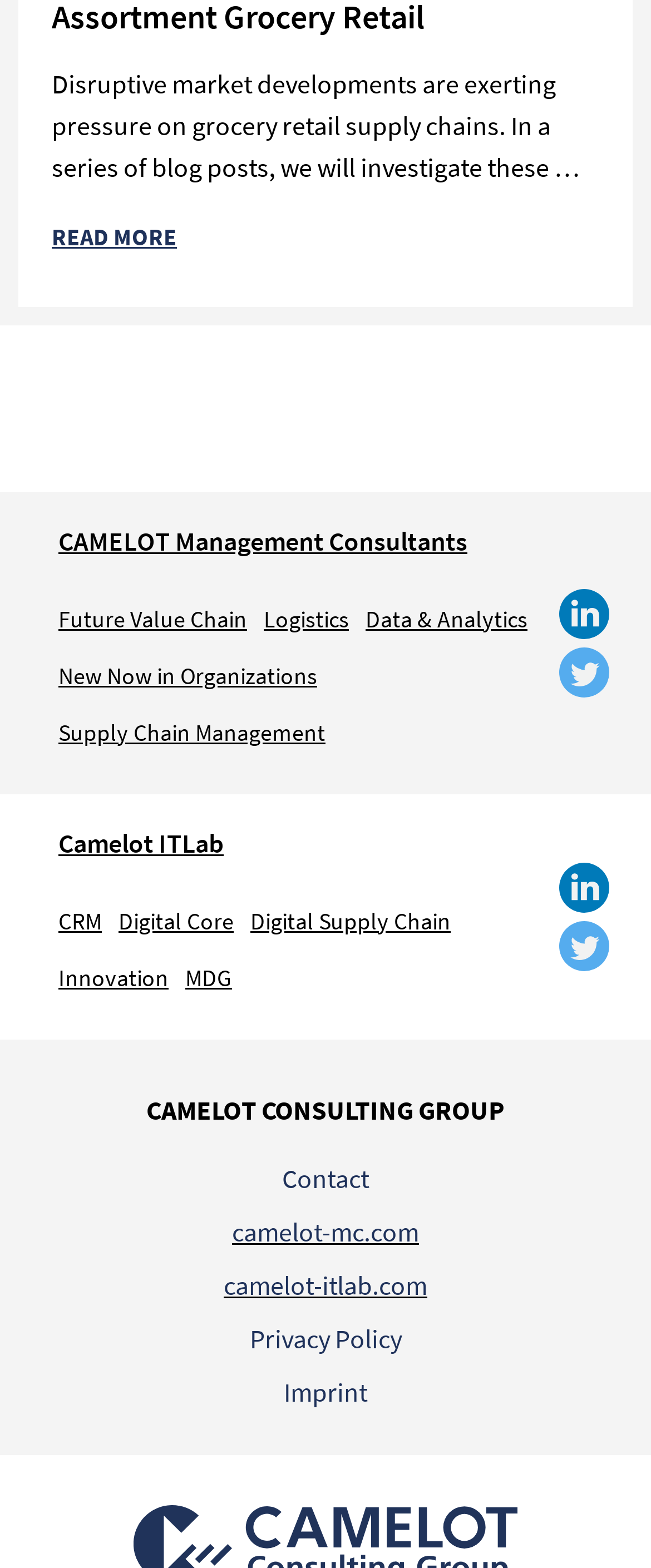Pinpoint the bounding box coordinates of the clickable area needed to execute the instruction: "Visit the Camelot Management Consultants website". The coordinates should be specified as four float numbers between 0 and 1, i.e., [left, top, right, bottom].

[0.077, 0.335, 0.833, 0.355]